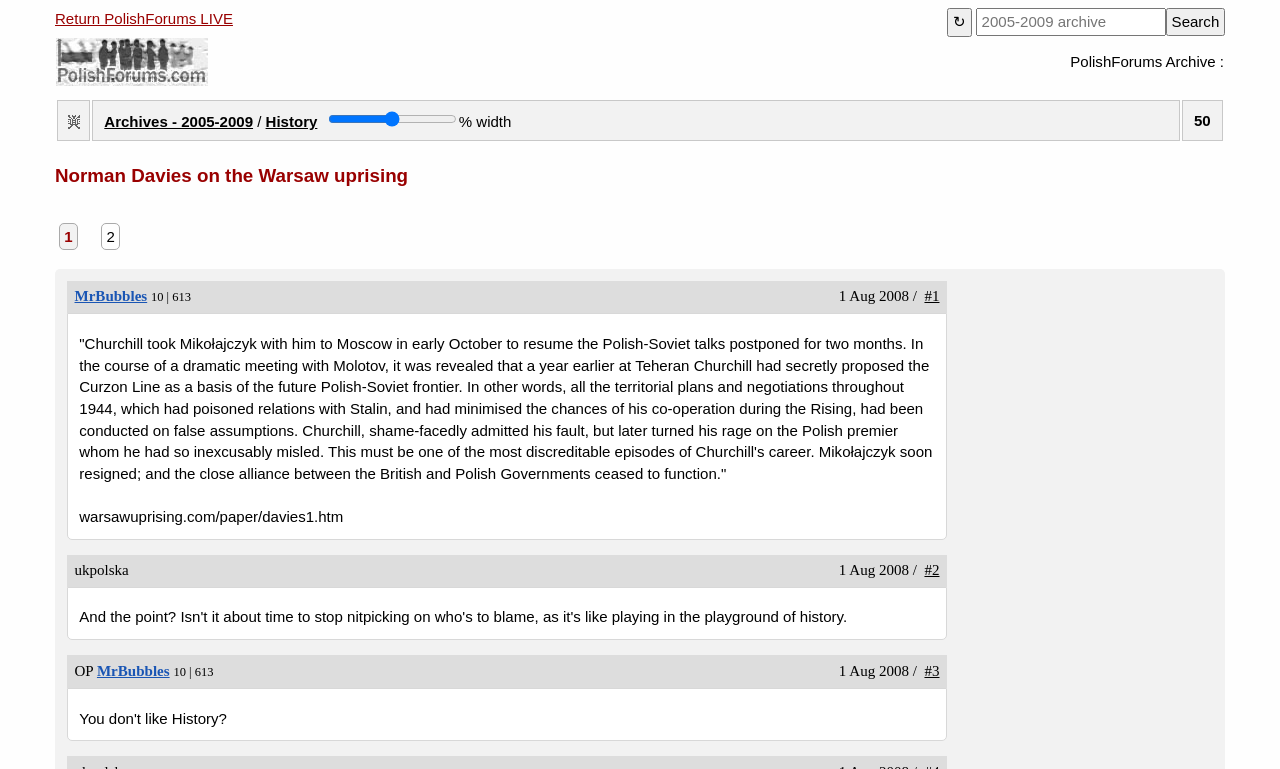Identify and extract the main heading from the webpage.

Norman Davies on the Warsaw uprising